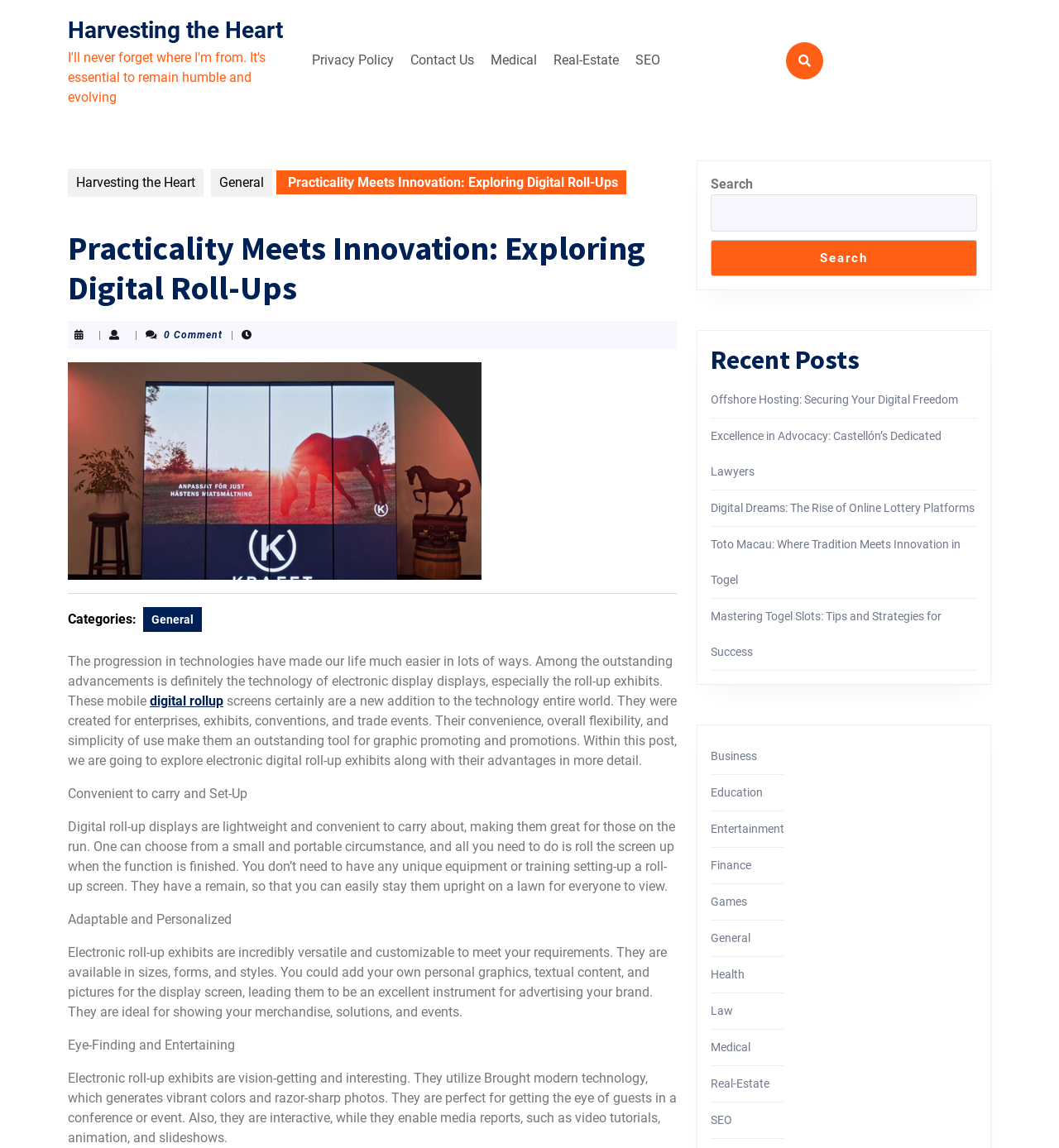What is the category of the post 'Offshore Hosting: Securing Your Digital Freedom'?
Please give a detailed answer to the question using the information shown in the image.

Based on the webpage, the post 'Offshore Hosting: Securing Your Digital Freedom' is categorized under 'General', which is one of the categories listed in the 'Recent Posts' section.